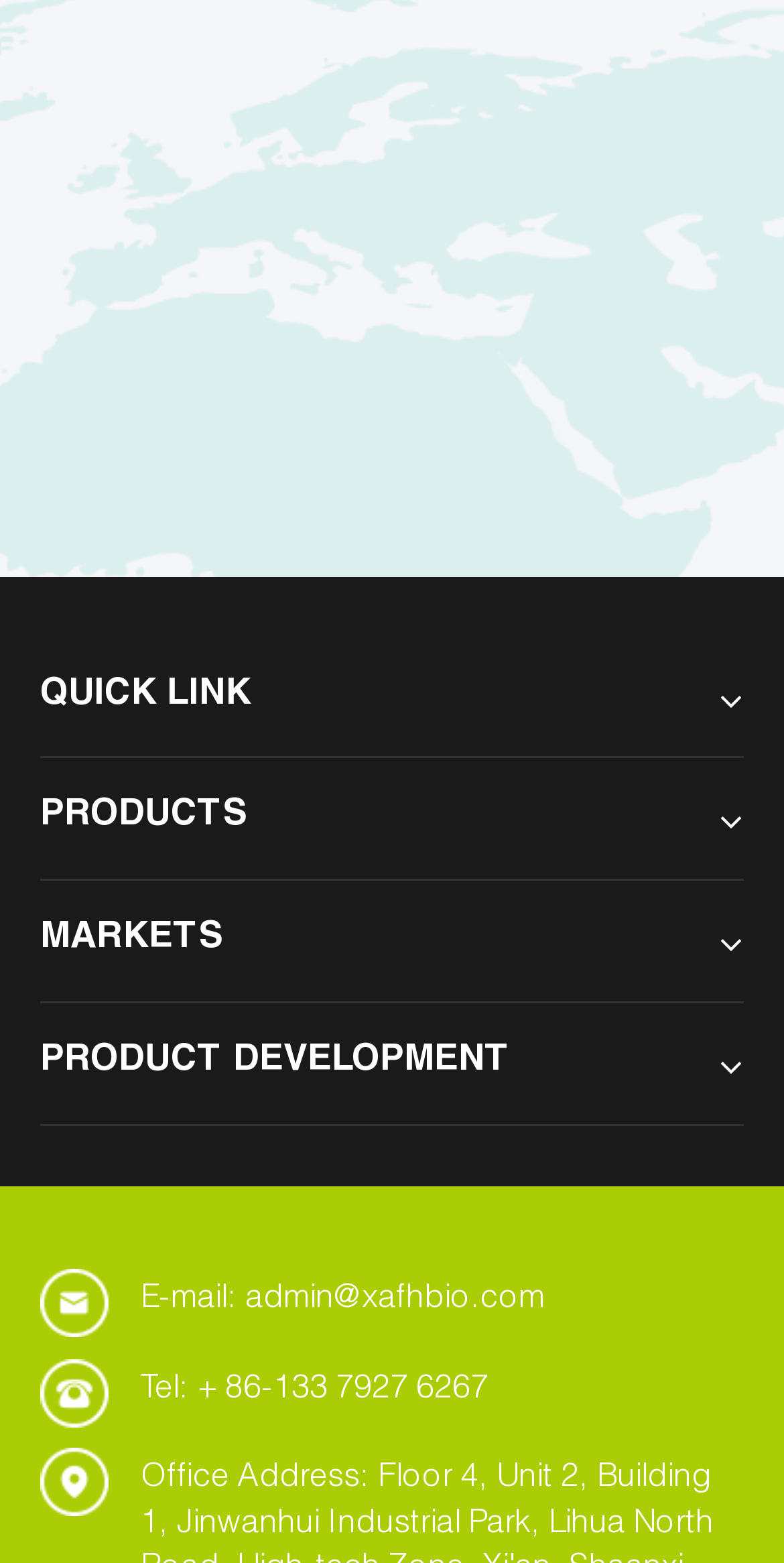Locate the bounding box coordinates of the element I should click to achieve the following instruction: "Click on Quality link".

[0.051, 0.487, 0.164, 0.52]